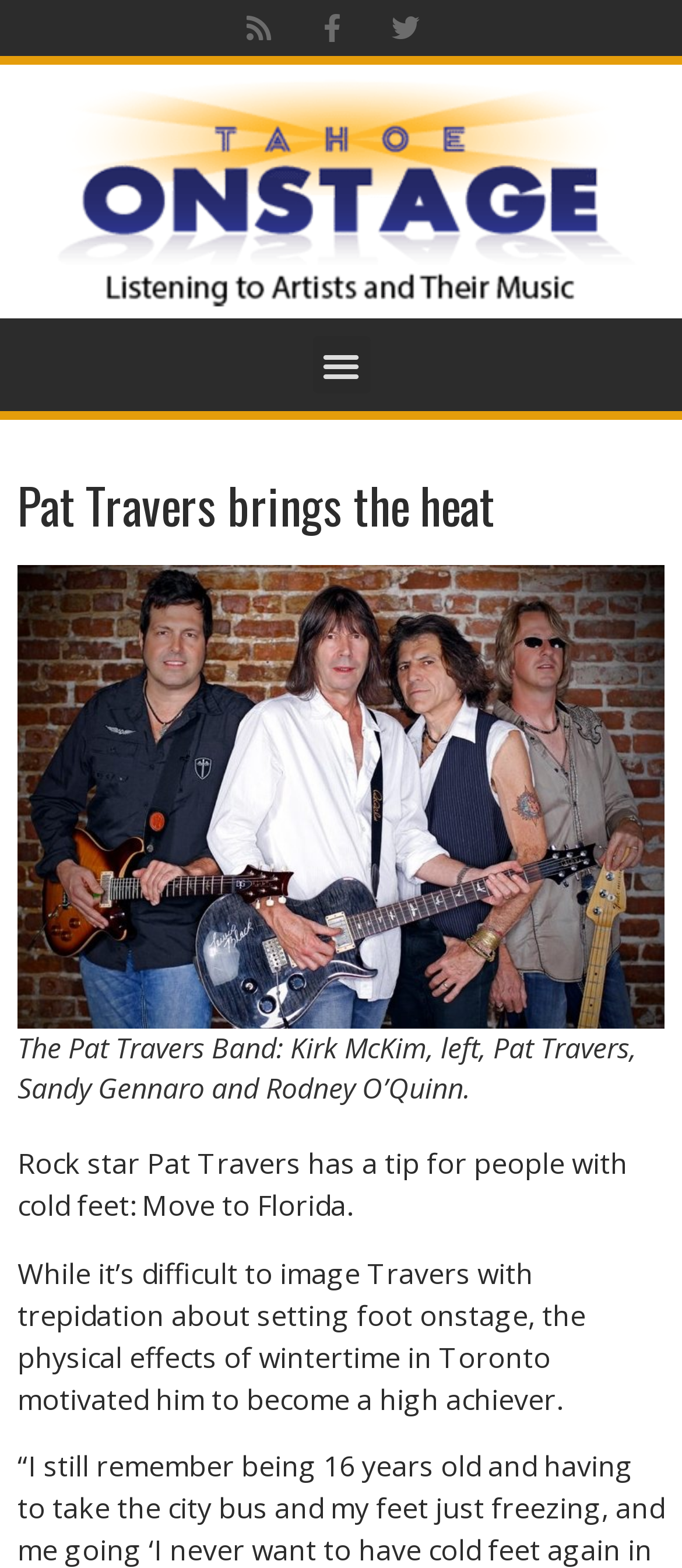What is the venue where the Pat Travers Band is performing?
Answer the question using a single word or phrase, according to the image.

Harrah's Lake Tahoe